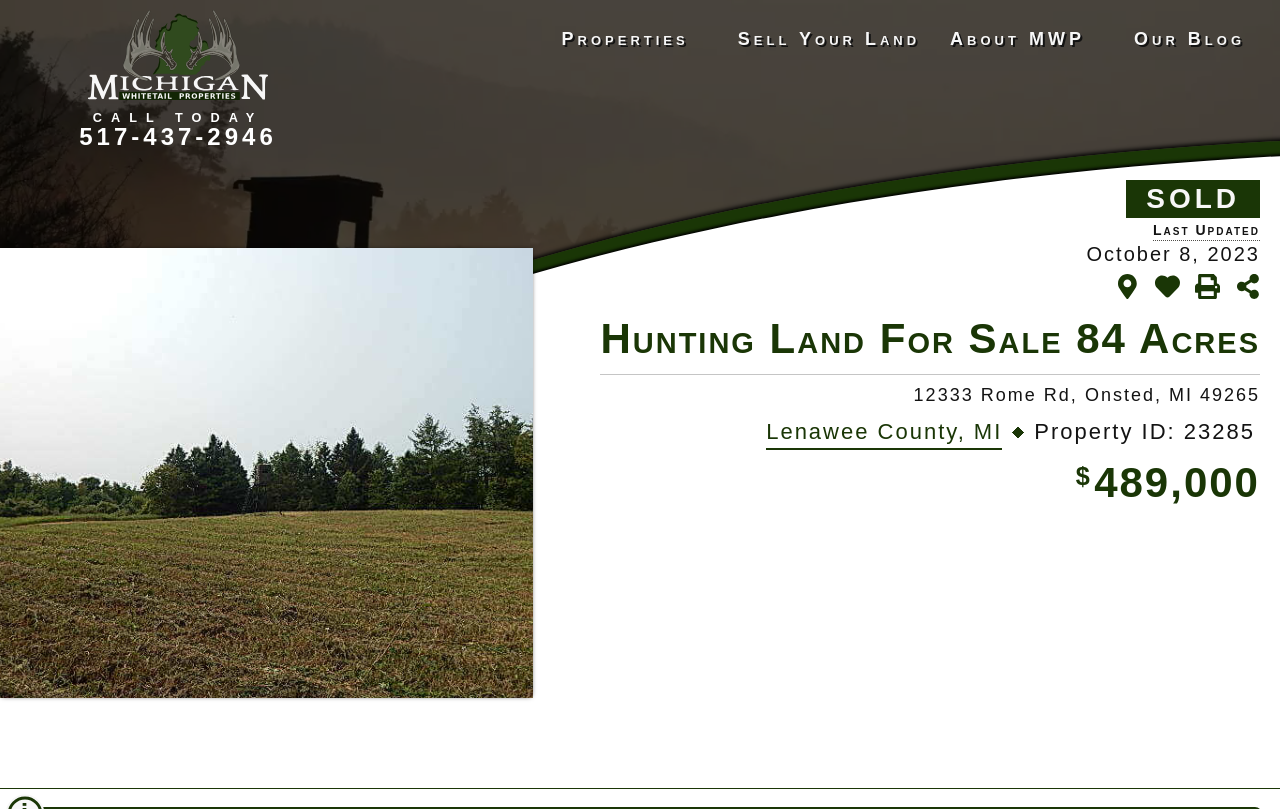Identify the bounding box coordinates of the clickable region required to complete the instruction: "View the property on map". The coordinates should be given as four float numbers within the range of 0 and 1, i.e., [left, top, right, bottom].

[0.871, 0.339, 0.891, 0.37]